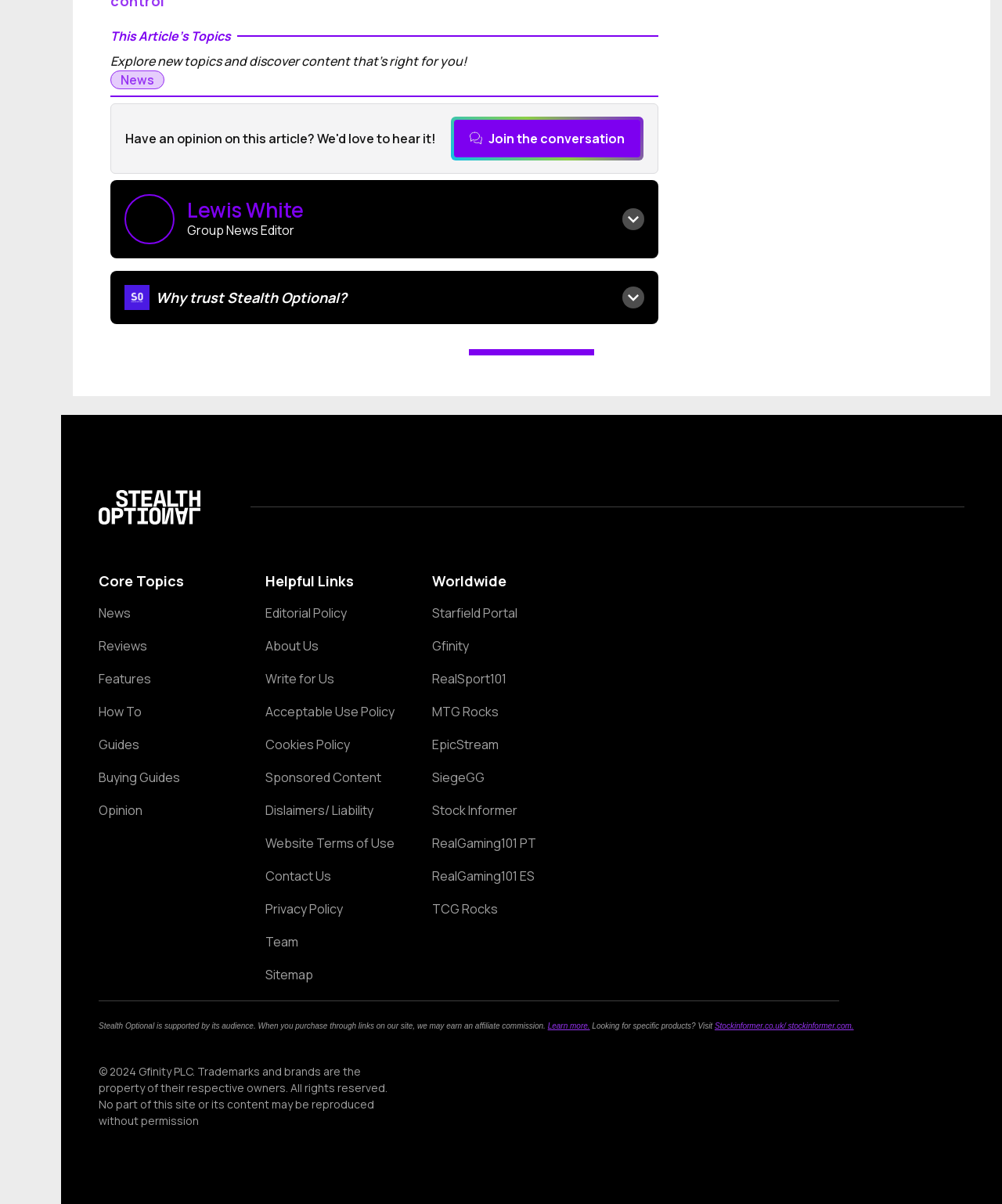Determine the bounding box coordinates of the clickable element to achieve the following action: 'Read more about Lewis White'. Provide the coordinates as four float values between 0 and 1, formatted as [left, top, right, bottom].

[0.124, 0.306, 0.643, 0.327]